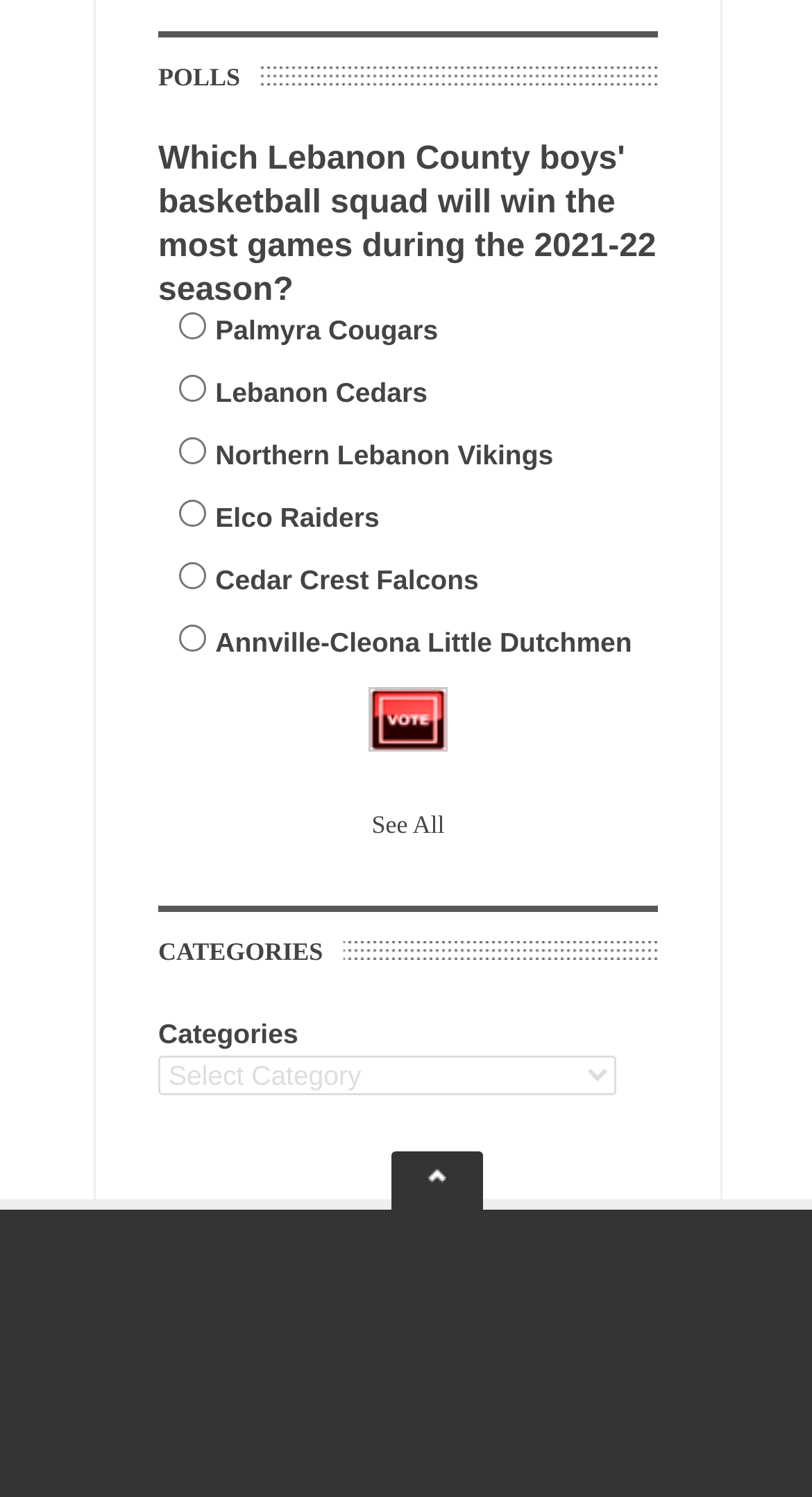Locate the bounding box coordinates of the element I should click to achieve the following instruction: "Click Vote".

[0.454, 0.459, 0.551, 0.502]